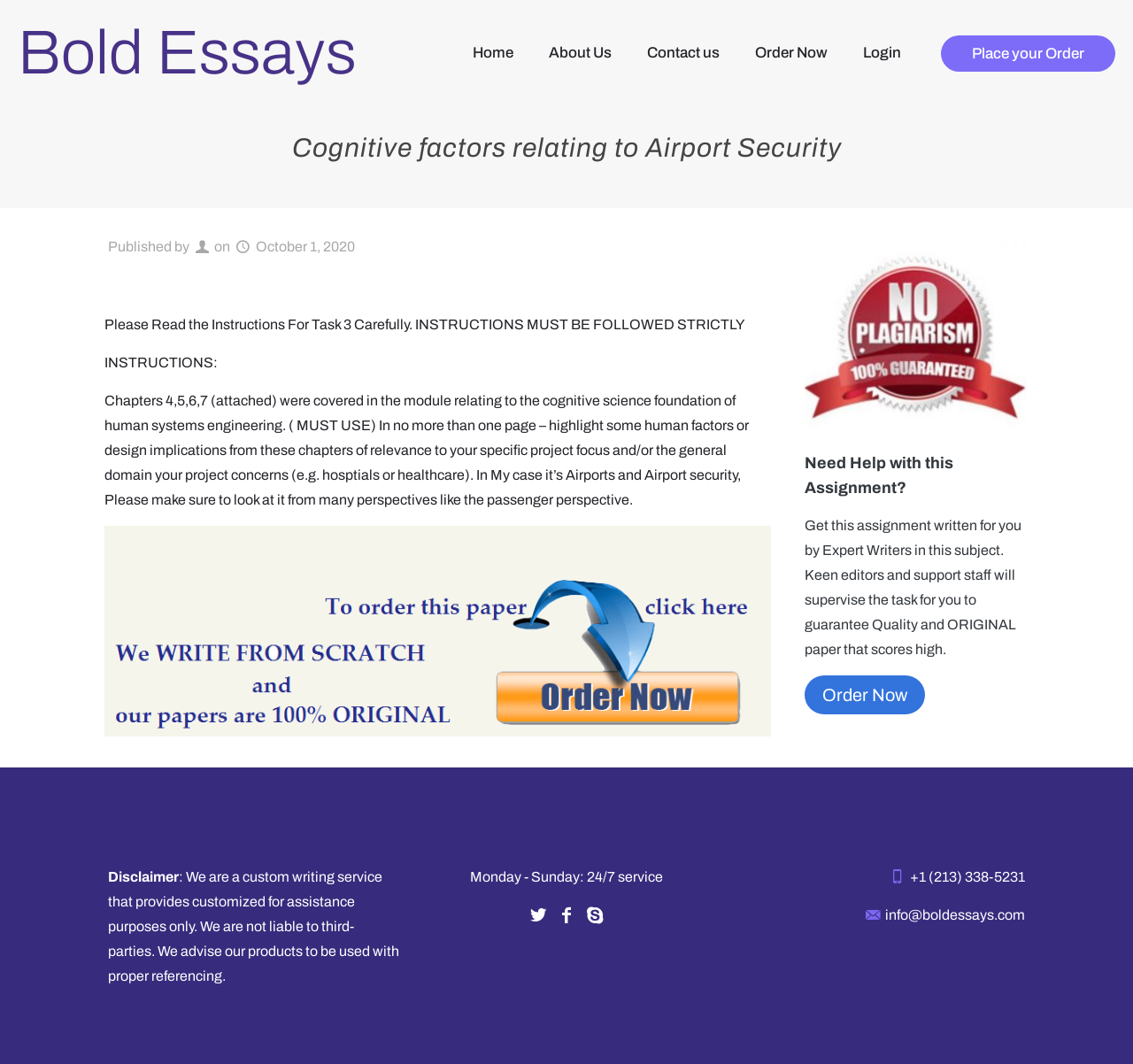Given the description Login, predict the bounding box coordinates of the UI element. Ensure the coordinates are in the format (top-left x, top-left y, bottom-right x, bottom-right y) and all values are between 0 and 1.

[0.746, 0.0, 0.811, 0.1]